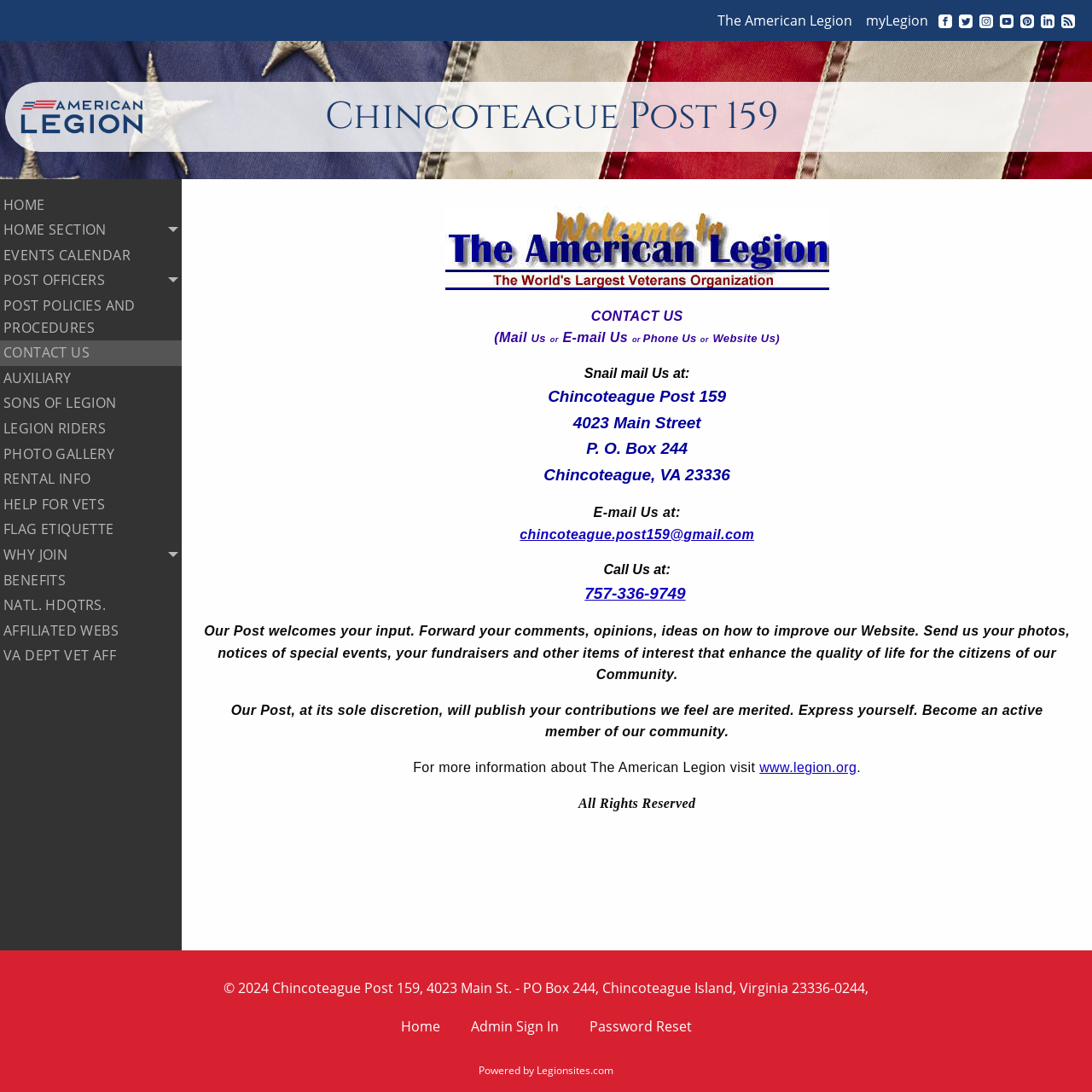Show the bounding box coordinates for the element that needs to be clicked to execute the following instruction: "Visit the HOME section". Provide the coordinates in the form of four float numbers between 0 and 1, i.e., [left, top, right, bottom].

[0.0, 0.176, 0.167, 0.199]